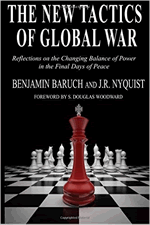What is the color of the prominent chess piece?
Use the screenshot to answer the question with a single word or phrase.

Red